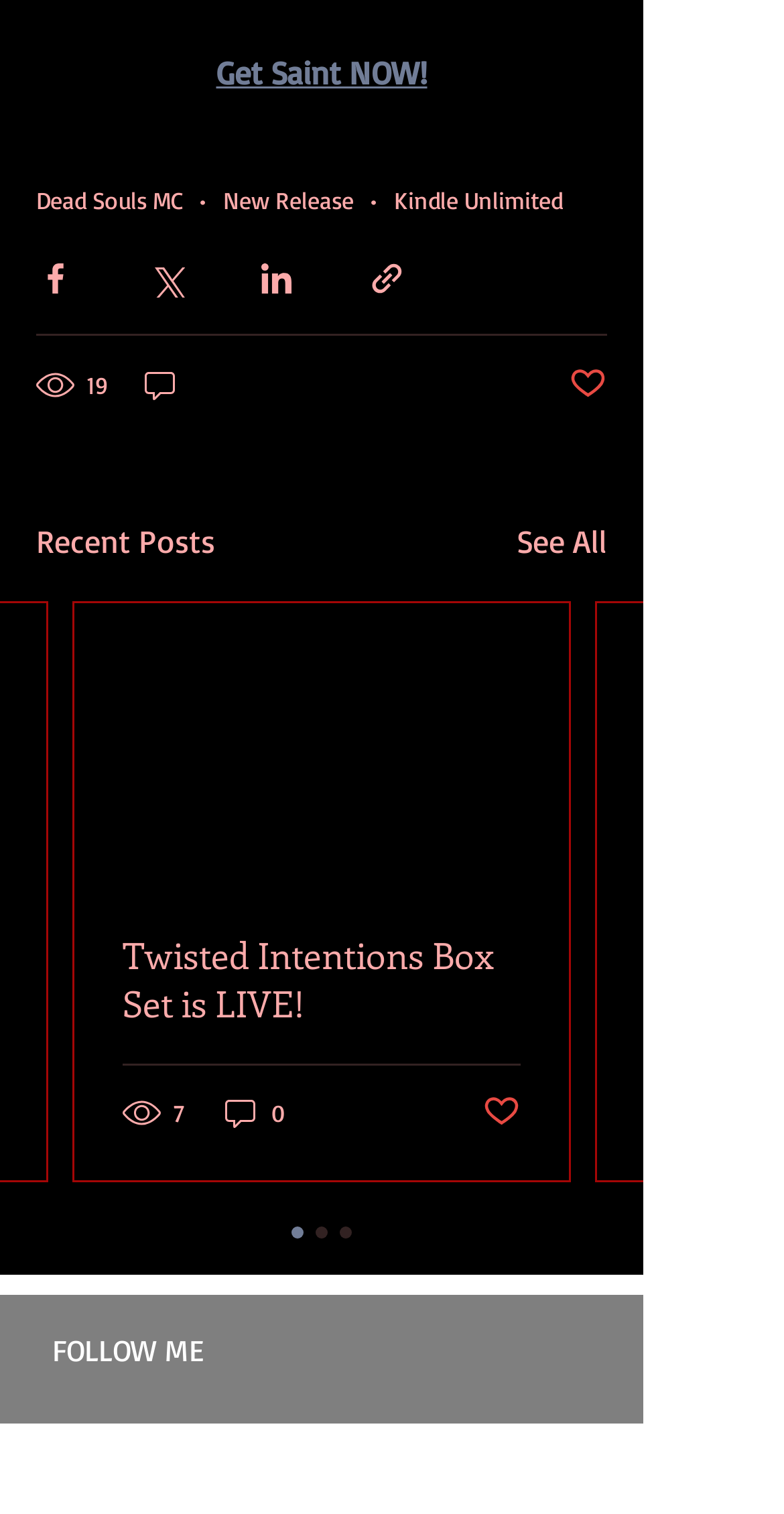What is the name of the book set that is live?
Analyze the image and deliver a detailed answer to the question.

I found the name of the book set in the article section, where it says 'Twisted Intentions Box Set is LIVE!'.